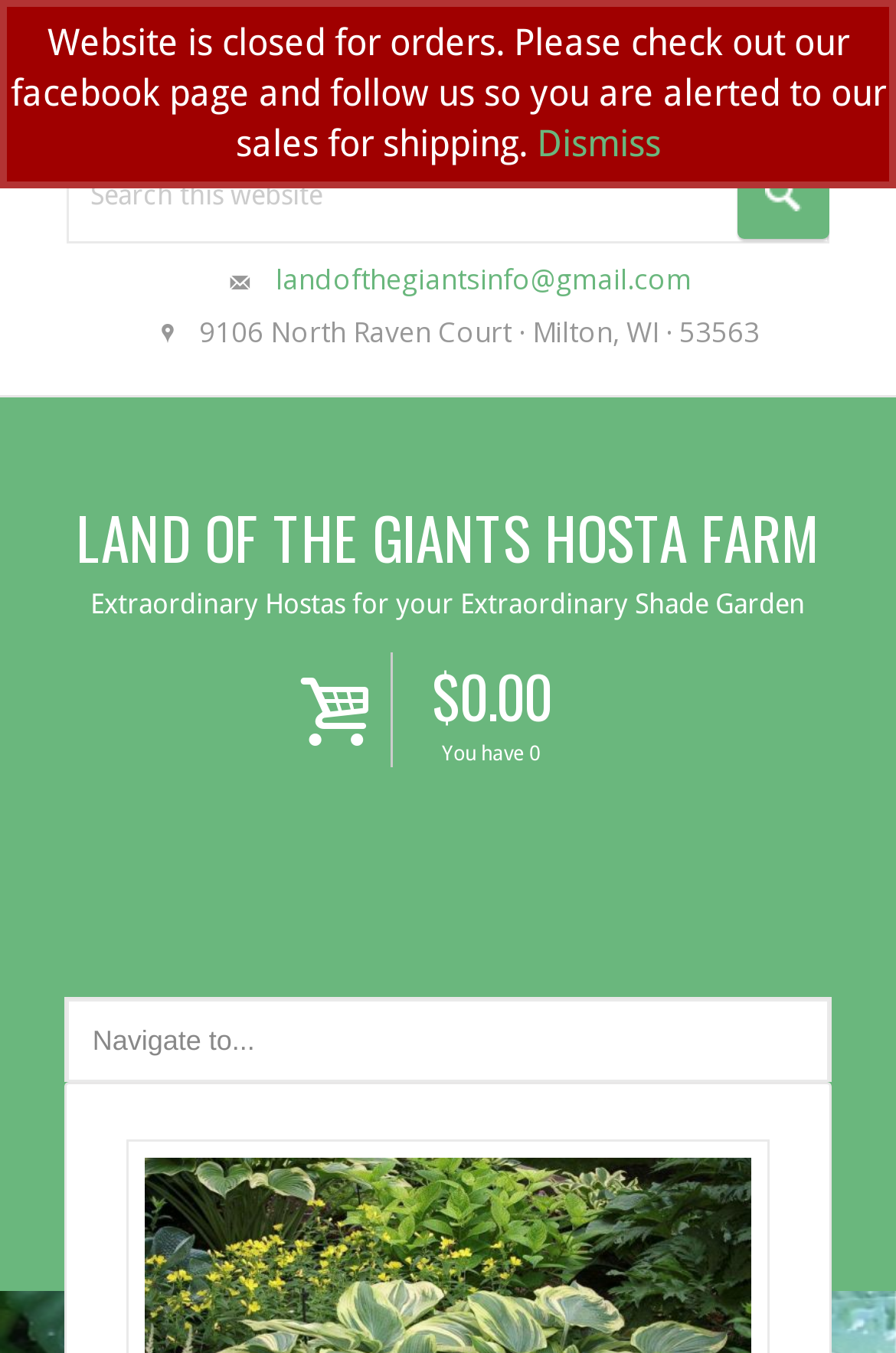From the webpage screenshot, identify the region described by name="s" placeholder="Search this website". Provide the bounding box coordinates as (top-left x, top-left y, bottom-right x, bottom-right y), with each value being a floating point number between 0 and 1.

[0.075, 0.109, 0.925, 0.18]